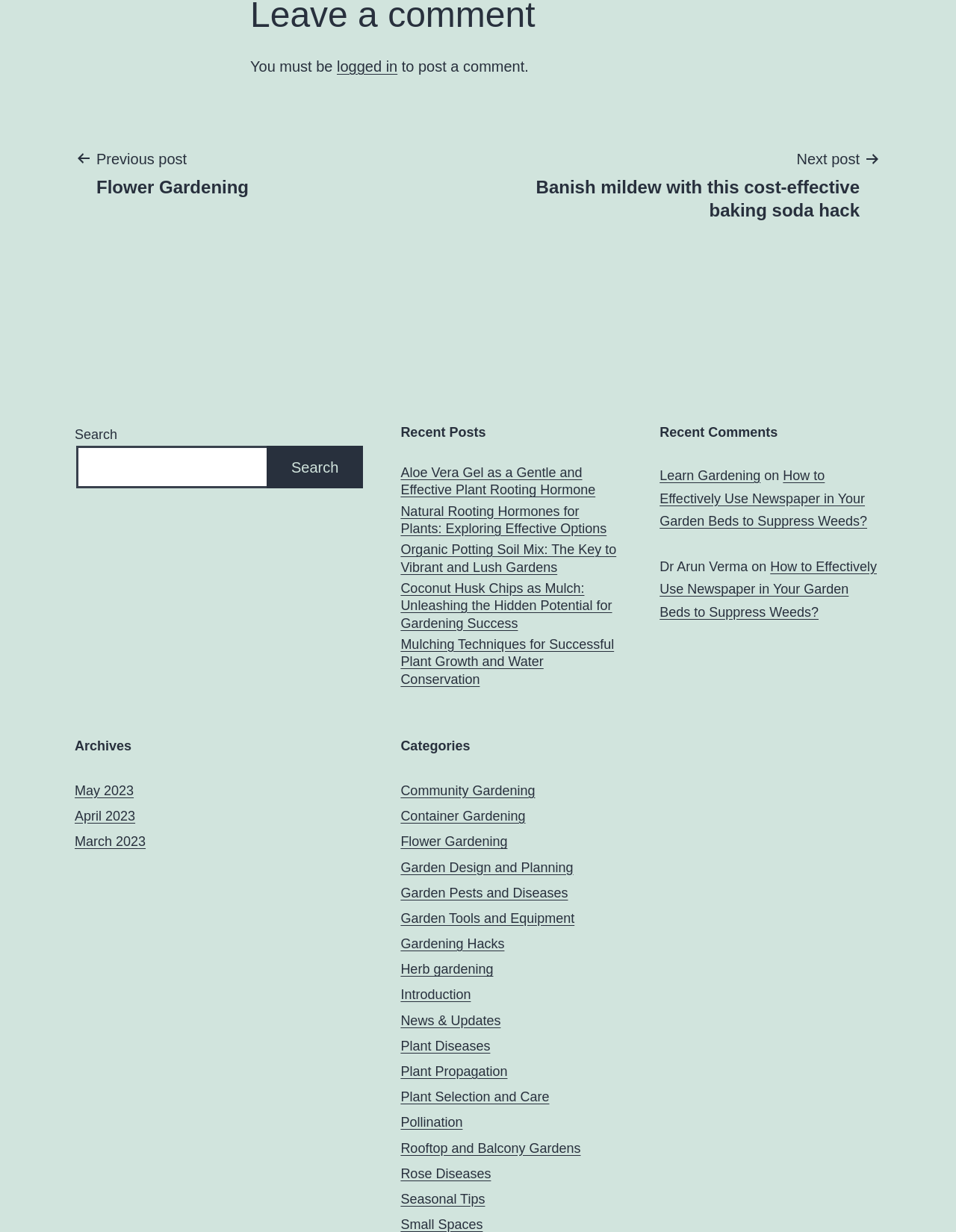Locate the bounding box coordinates of the clickable element to fulfill the following instruction: "Learn about Community Gardening". Provide the coordinates as four float numbers between 0 and 1 in the format [left, top, right, bottom].

[0.419, 0.636, 0.56, 0.648]